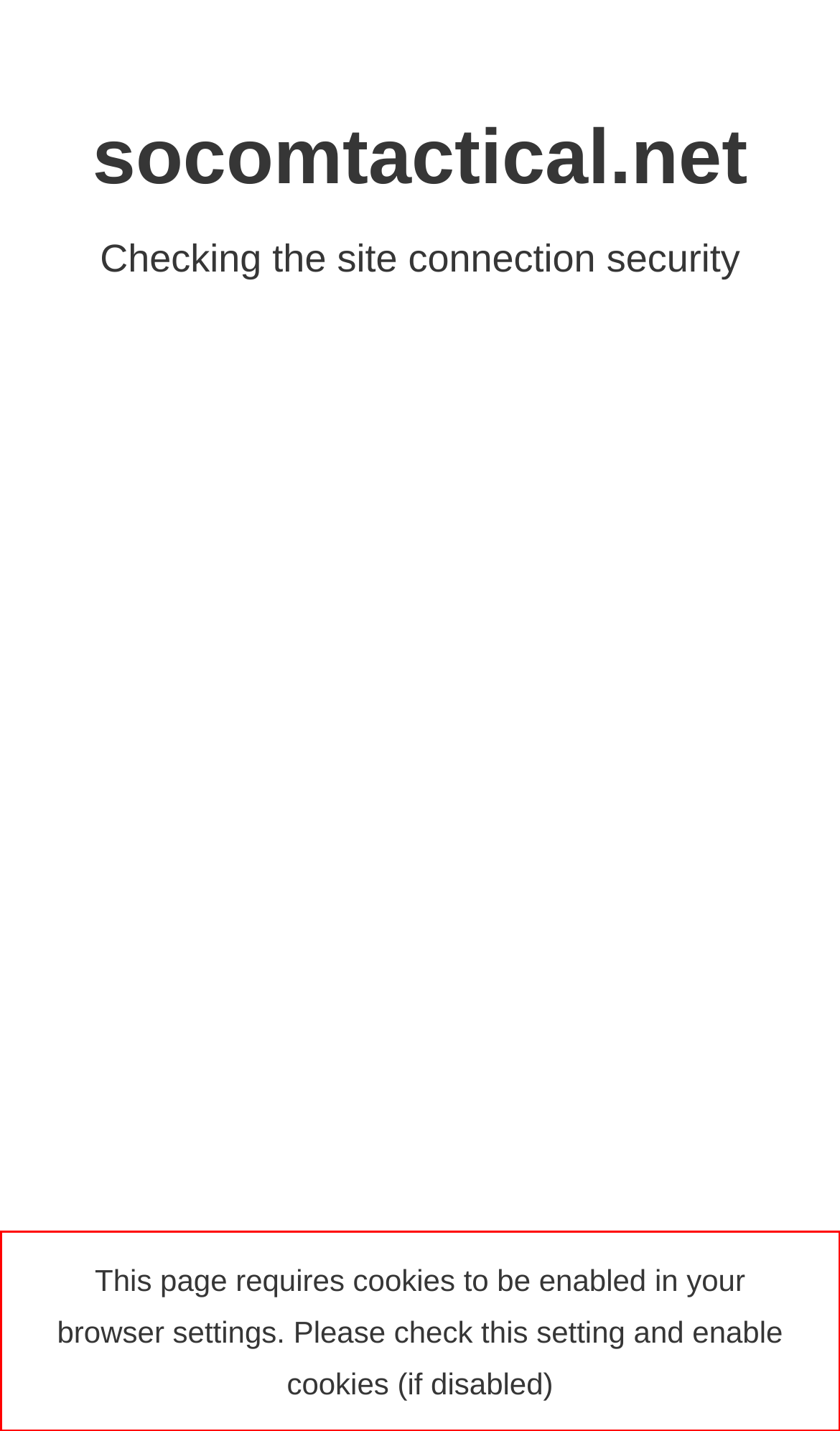Using the webpage screenshot, recognize and capture the text within the red bounding box.

This page requires cookies to be enabled in your browser settings. Please check this setting and enable cookies (if disabled)